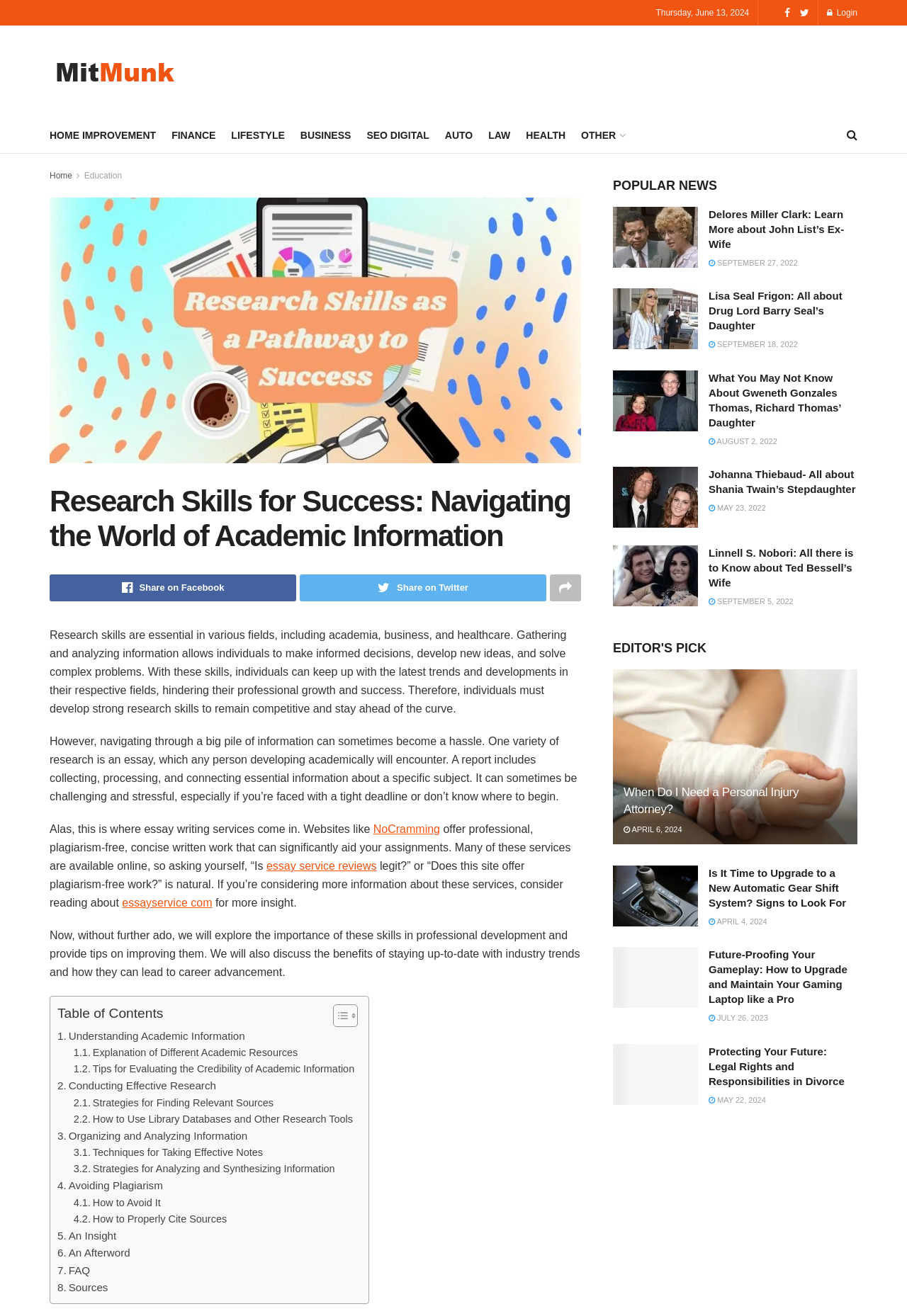Identify the bounding box coordinates of the region I need to click to complete this instruction: "Explore the 'HOME IMPROVEMENT' category".

[0.055, 0.095, 0.172, 0.11]